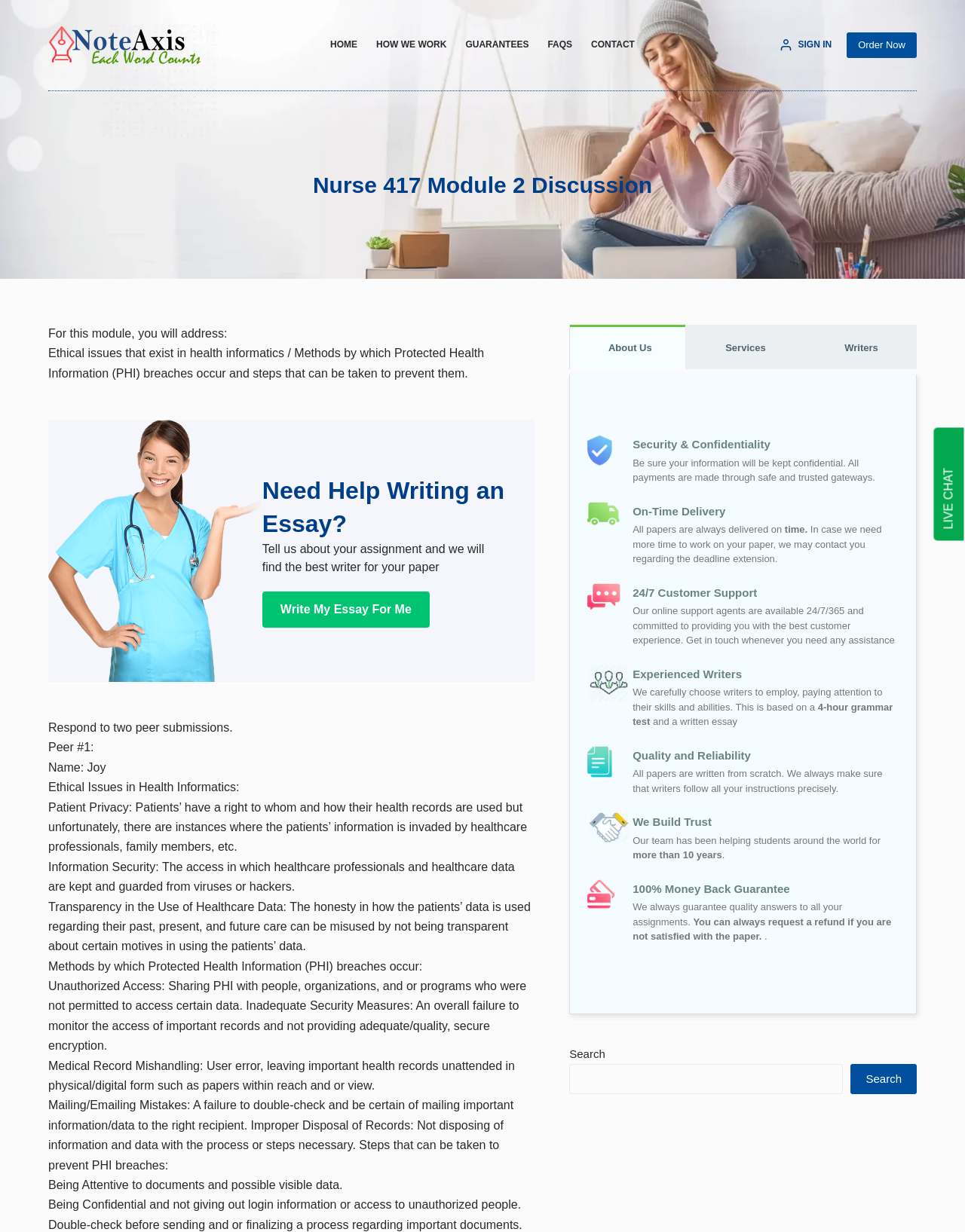Please find the bounding box coordinates of the element that needs to be clicked to perform the following instruction: "Search for a topic". The bounding box coordinates should be four float numbers between 0 and 1, represented as [left, top, right, bottom].

[0.59, 0.864, 0.874, 0.888]